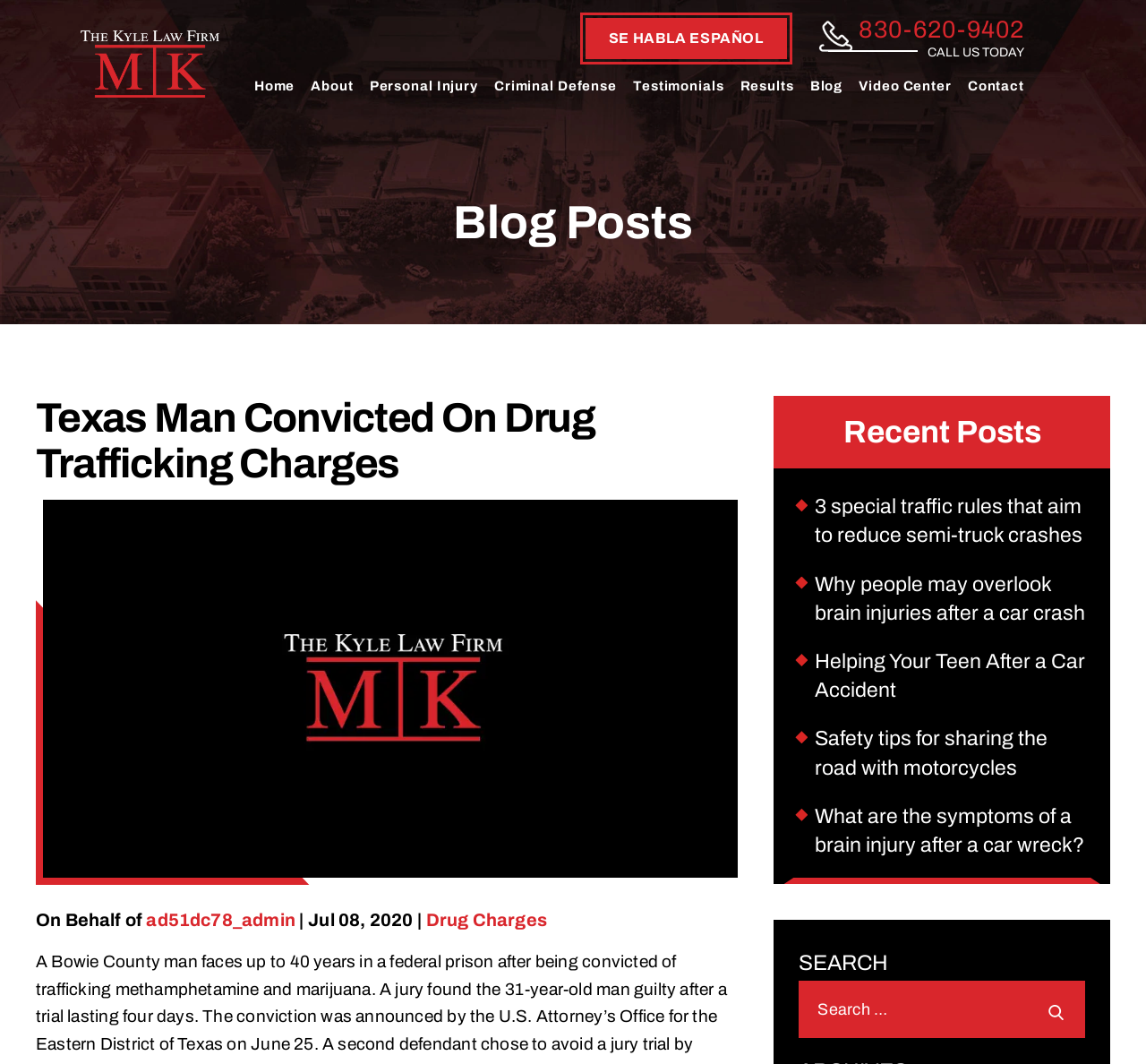Please answer the following question using a single word or phrase: 
What is the topic of the blog post?

Drug Trafficking Charges